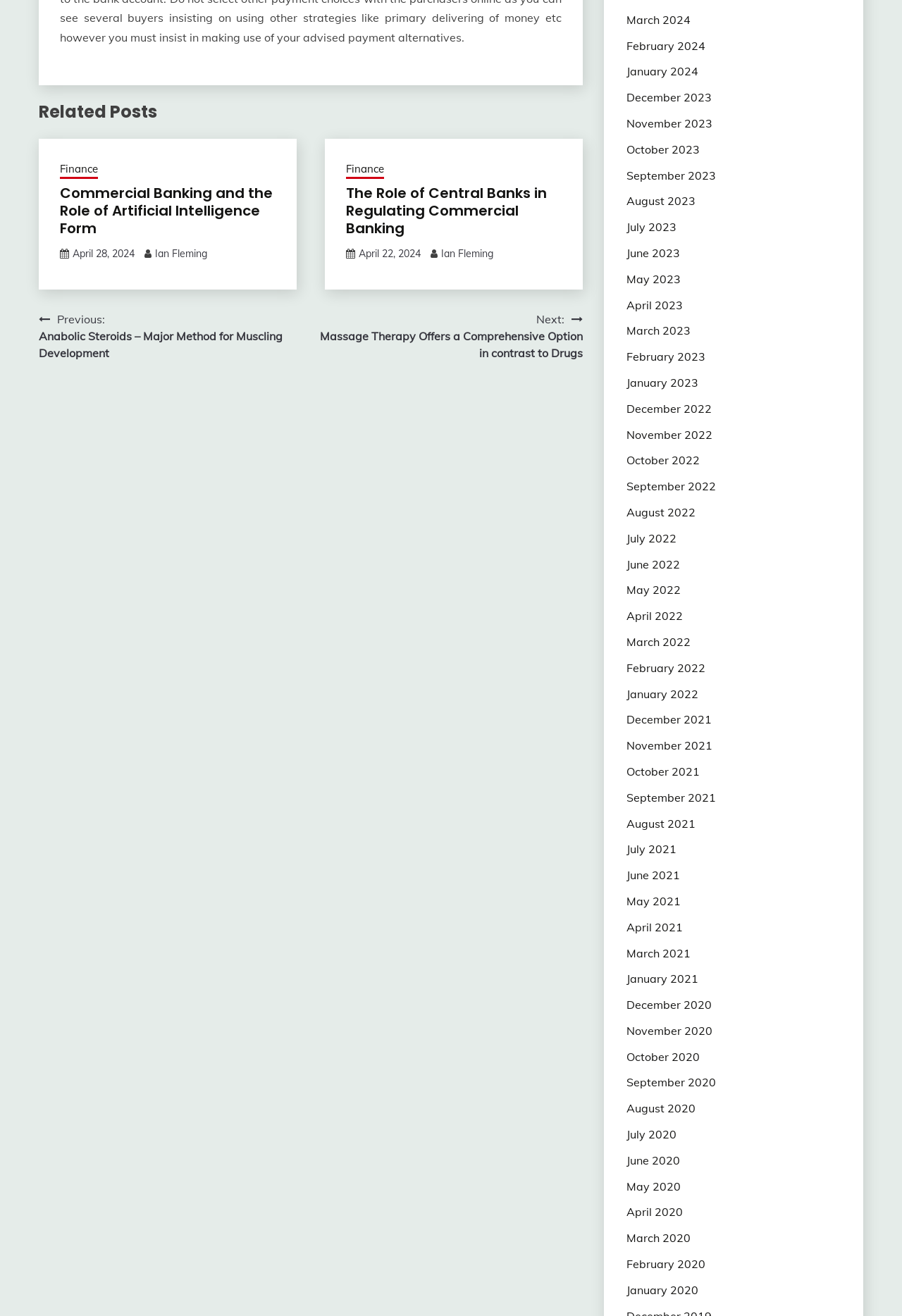Can you find the bounding box coordinates for the element that needs to be clicked to execute this instruction: "Read 'The Role of Central Banks in Regulating Commercial Banking'"? The coordinates should be given as four float numbers between 0 and 1, i.e., [left, top, right, bottom].

[0.383, 0.139, 0.606, 0.181]